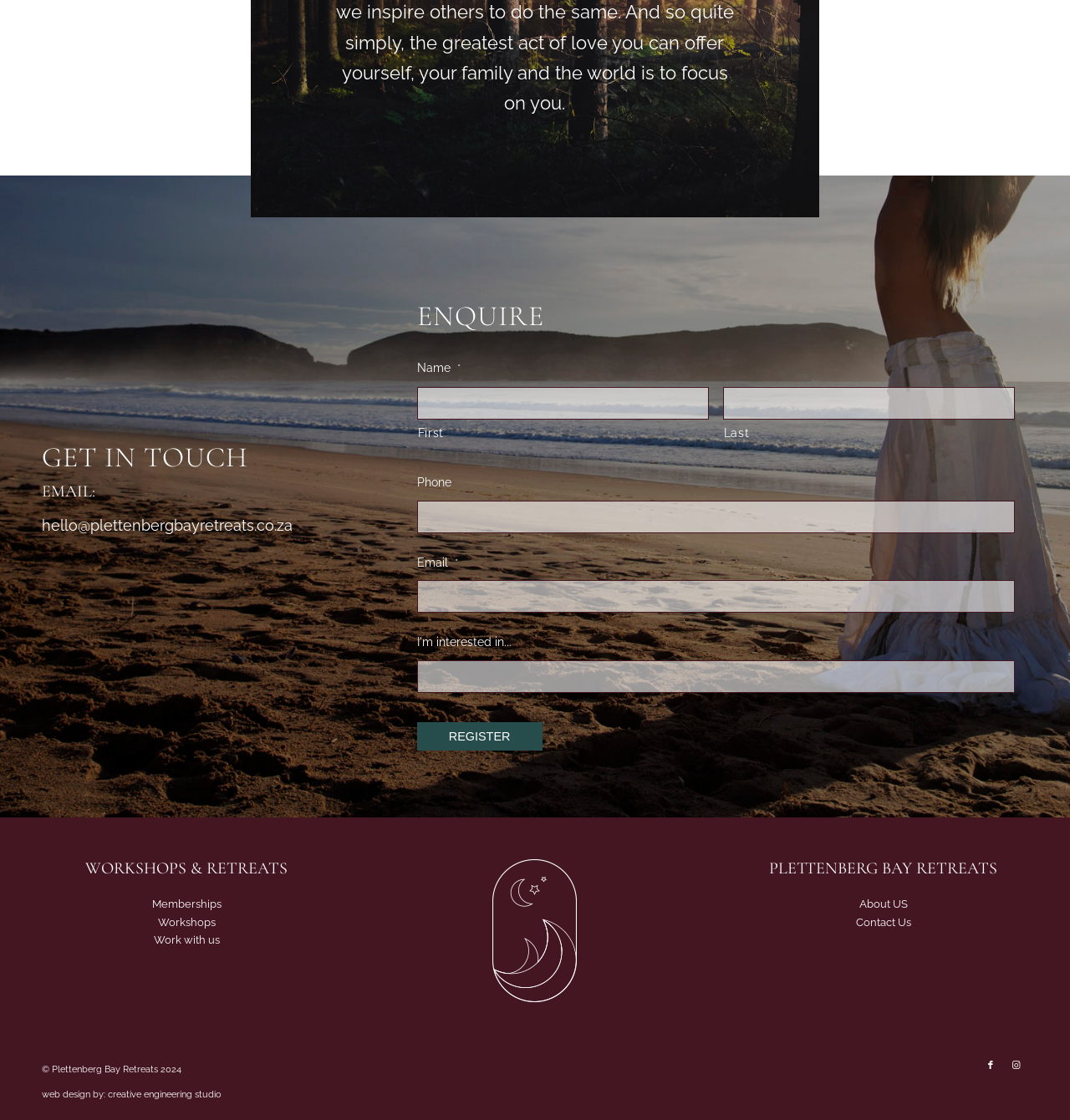Carefully observe the image and respond to the question with a detailed answer:
What are the types of links available under 'WORKSHOPS & RETREATS'?

I found the links by looking at the 'WORKSHOPS & RETREATS' section, where three links are provided: 'Memberships', 'Workshops', and 'Work with us'.